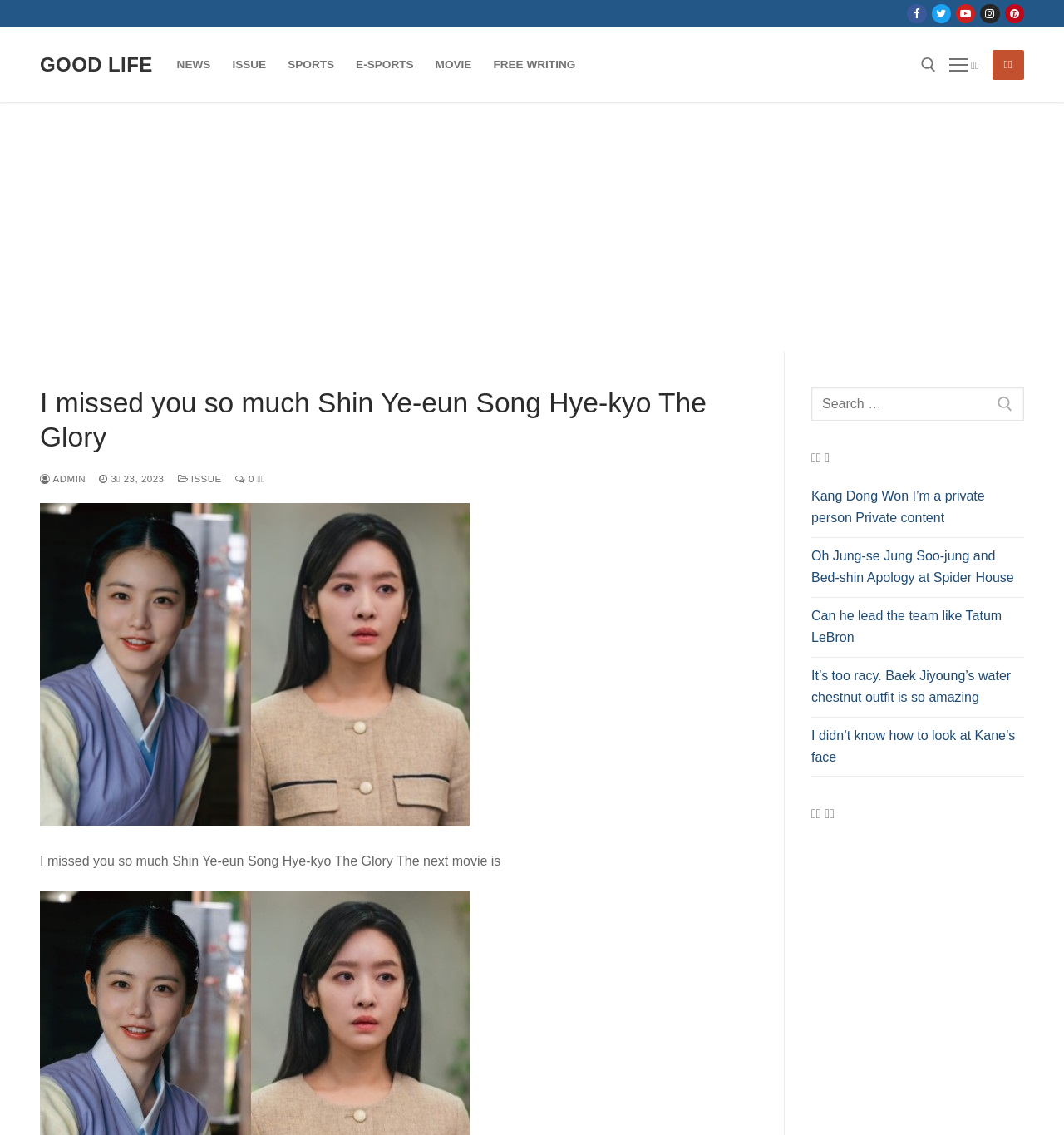Carefully examine the image and provide an in-depth answer to the question: What is the category of the article 'Kang Dong Won I’m a private person Private content'?

The article 'Kang Dong Won I’m a private person Private content' is listed under the '최신 글' section, and the category 'ISSUE' is mentioned above it, indicating that this article belongs to the ISSUE category.